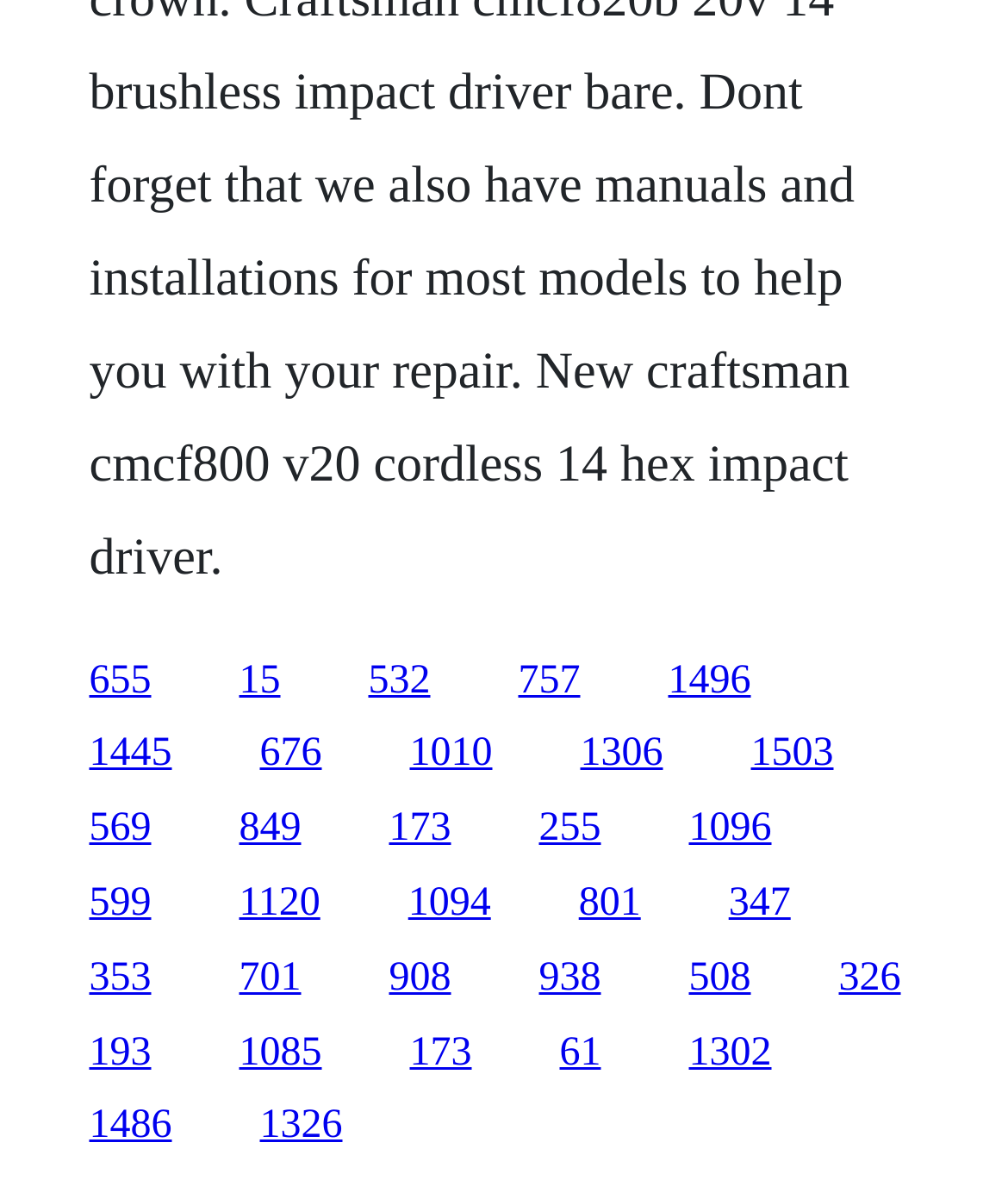Locate the bounding box coordinates of the area where you should click to accomplish the instruction: "click the link in the middle".

[0.406, 0.617, 0.488, 0.654]